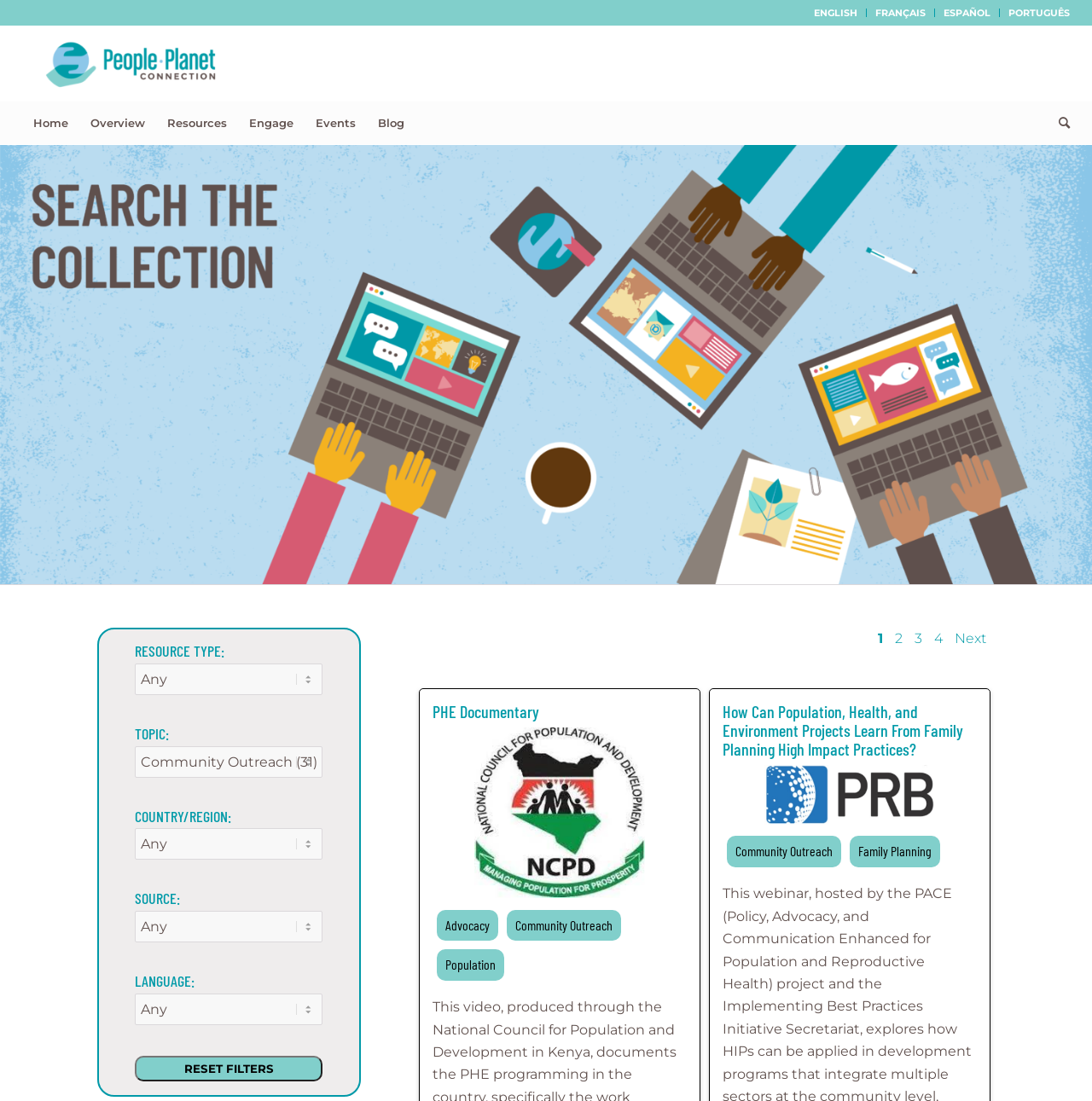Identify the bounding box coordinates for the element that needs to be clicked to fulfill this instruction: "Choose a resource type from the dropdown". Provide the coordinates in the format of four float numbers between 0 and 1: [left, top, right, bottom].

[0.124, 0.602, 0.296, 0.631]